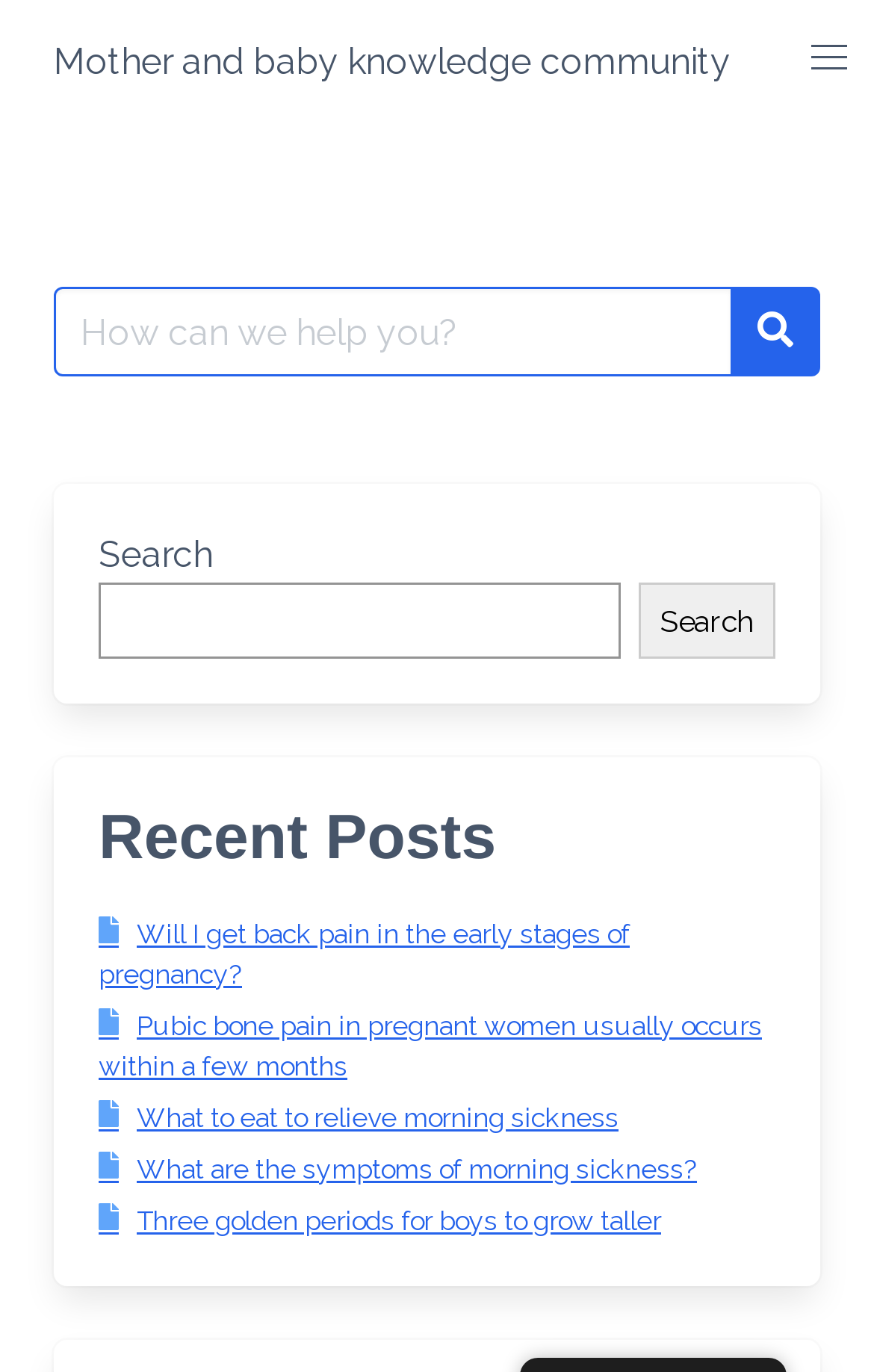Identify and extract the heading text of the webpage.

Is it difficult for people with dysmenorrhea to get pregnant?